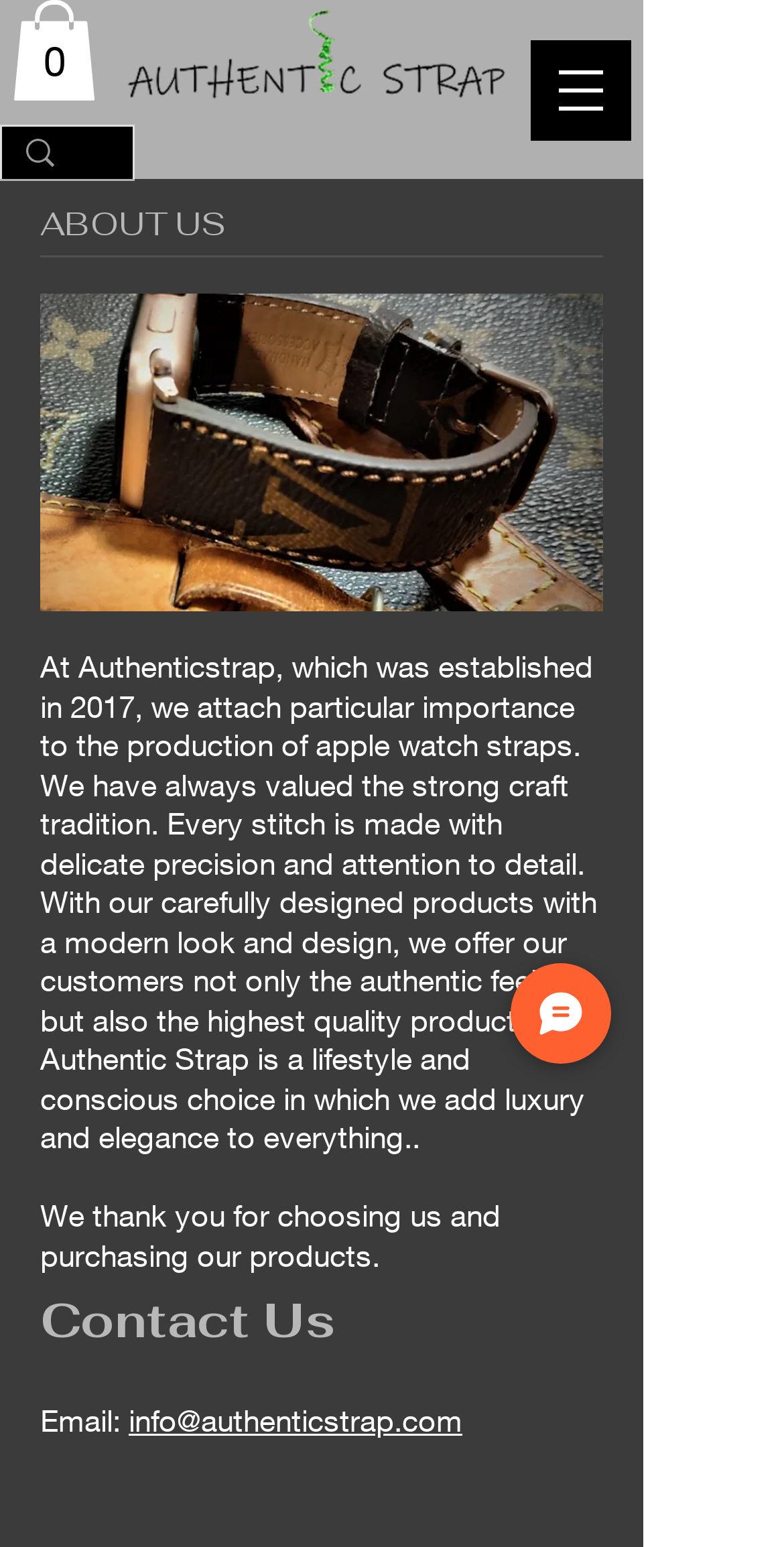Review the image closely and give a comprehensive answer to the question: What is the purpose of the 'Chat' button?

The 'Chat' button is likely intended to initiate a chat or conversation with the company or its representatives, allowing users to ask questions or seek assistance.